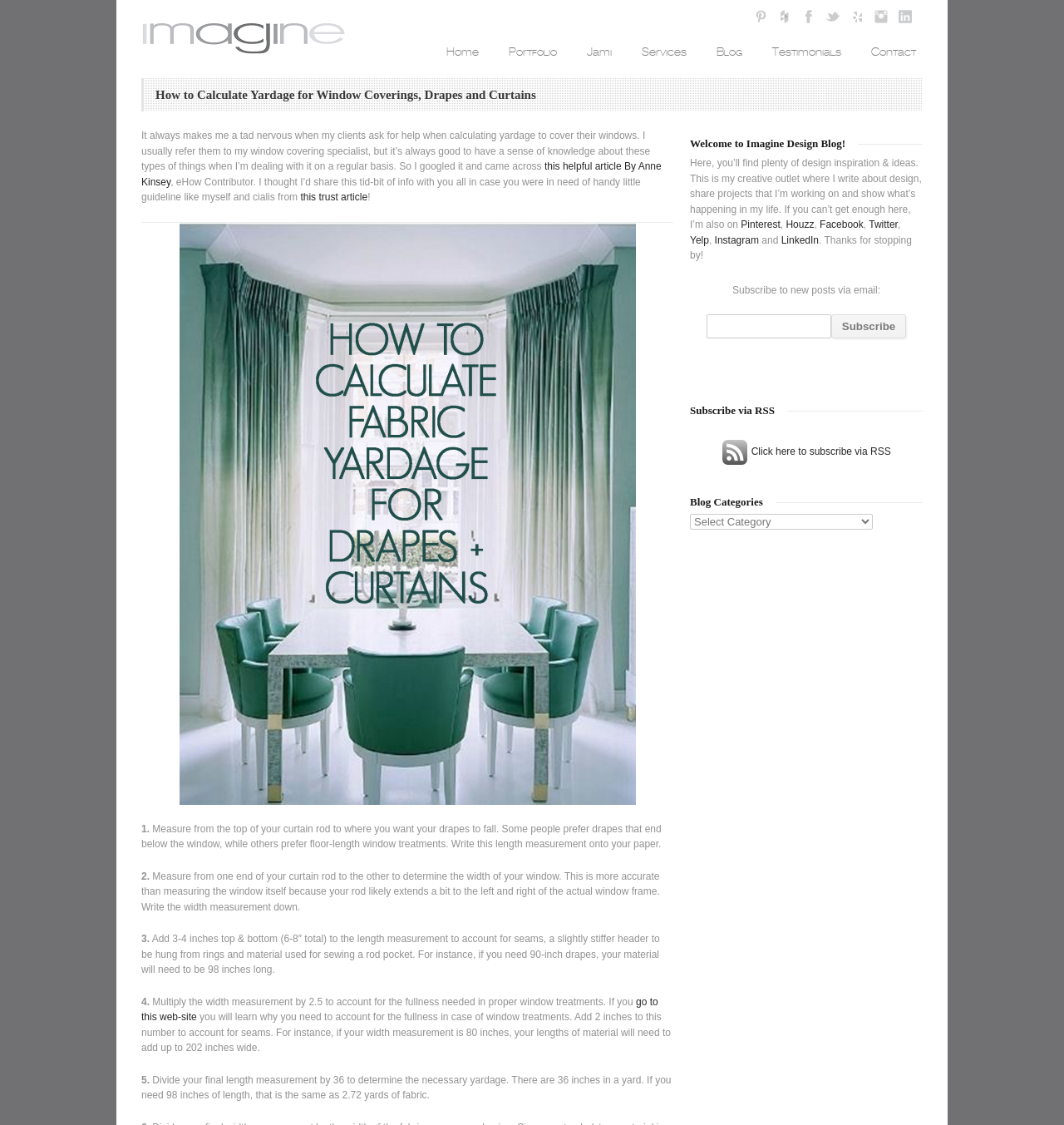Please examine the image and answer the question with a detailed explanation:
What is the author's profession?

The webpage appears to be a blog about design, and the author shares projects they are working on, which suggests that the author is a designer.